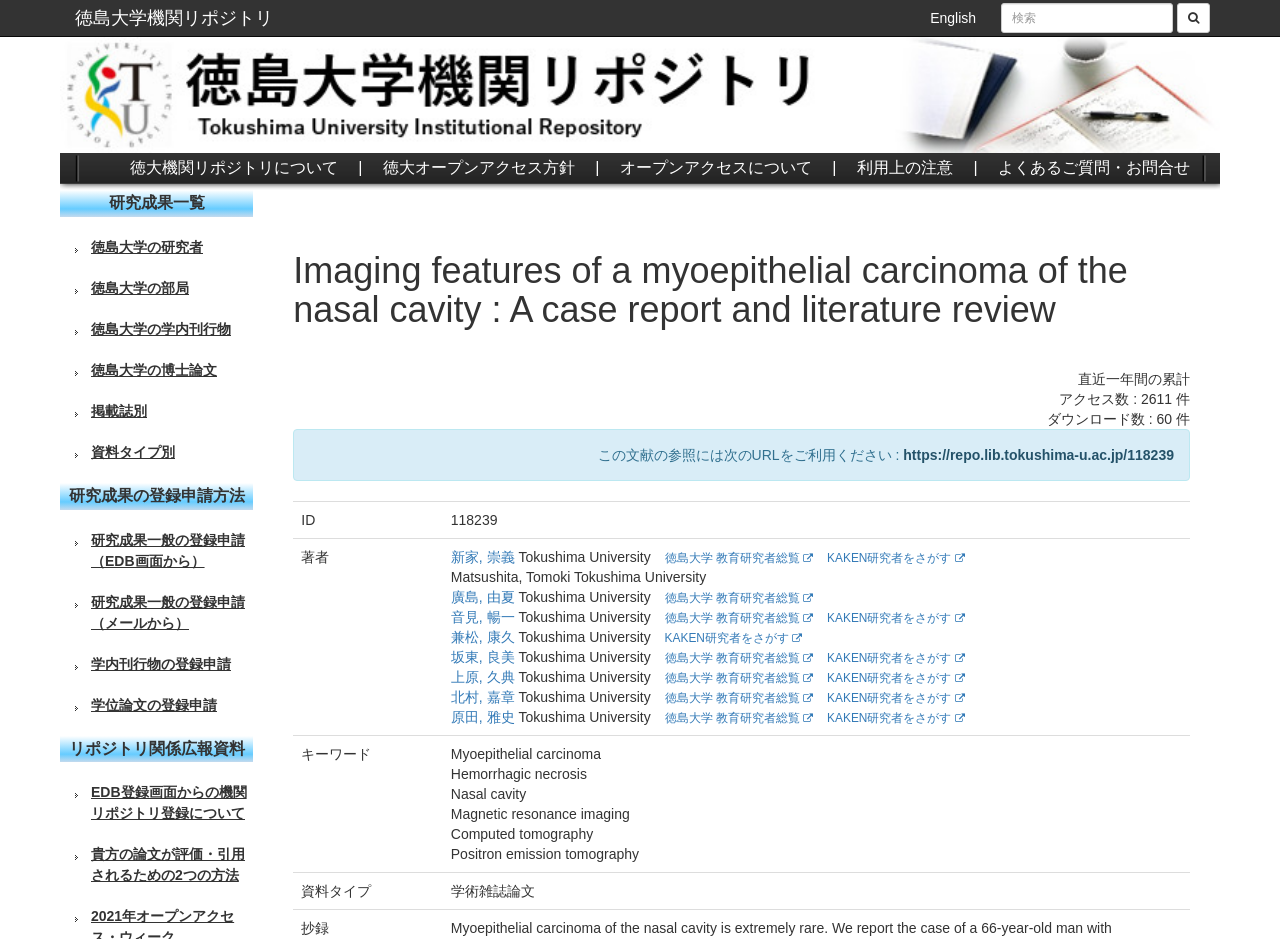Using the description: "徳島大学 教育研究者総覧", determine the UI element's bounding box coordinates. Ensure the coordinates are in the format of four float numbers between 0 and 1, i.e., [left, top, right, bottom].

[0.511, 0.715, 0.635, 0.73]